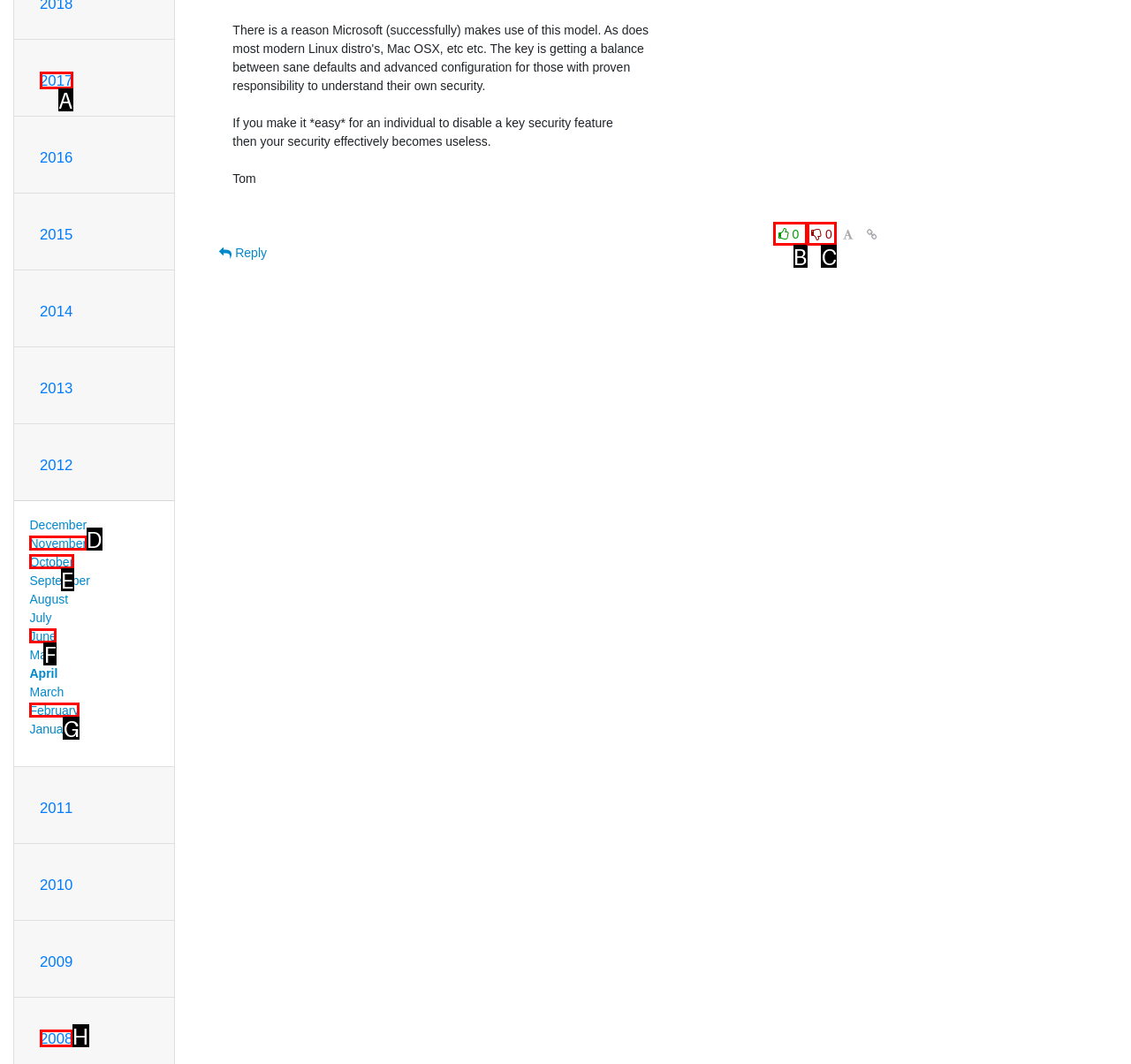Determine which HTML element corresponds to the description: November. Provide the letter of the correct option.

D